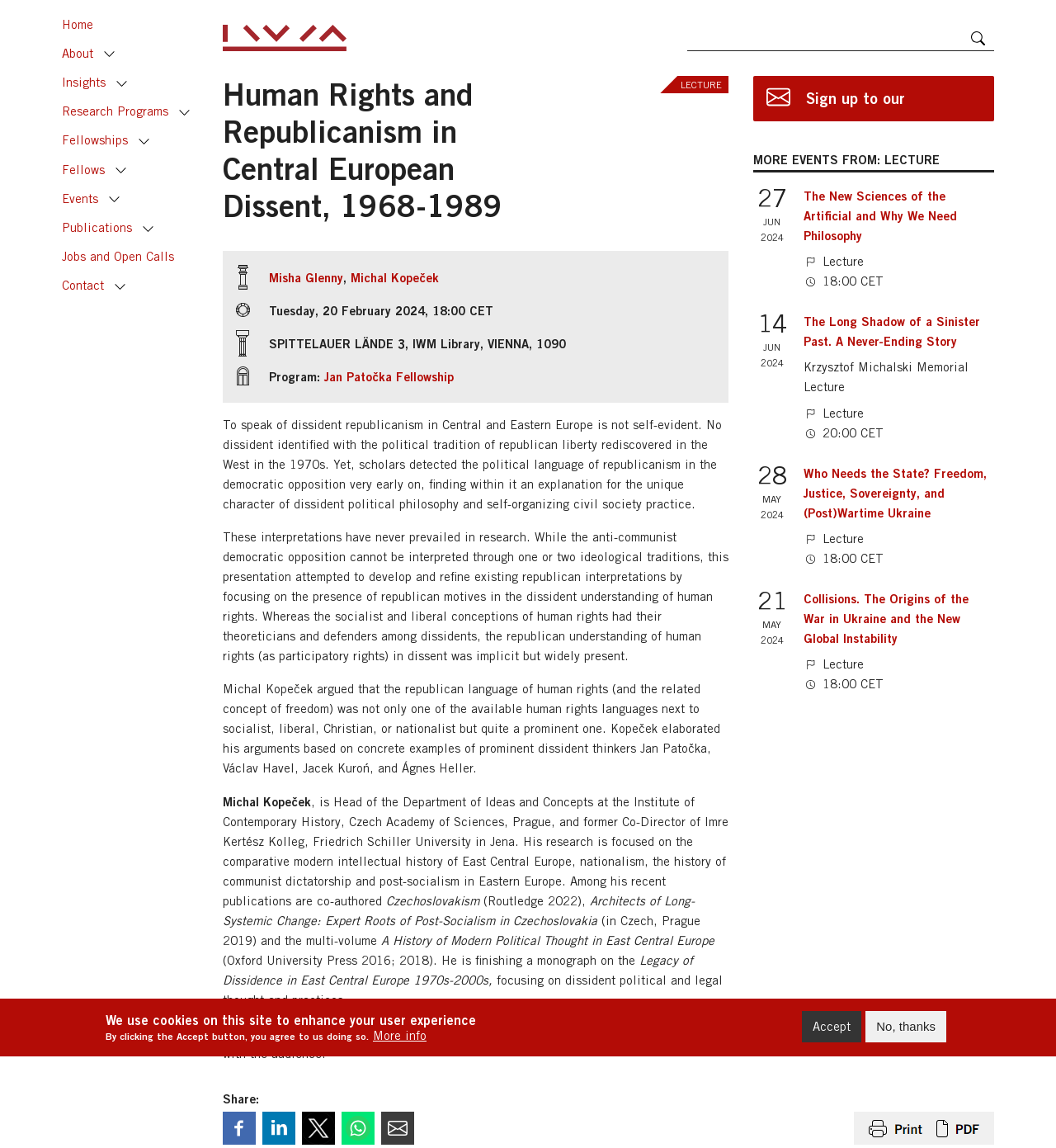Identify the bounding box of the UI component described as: "About UsExpand".

None